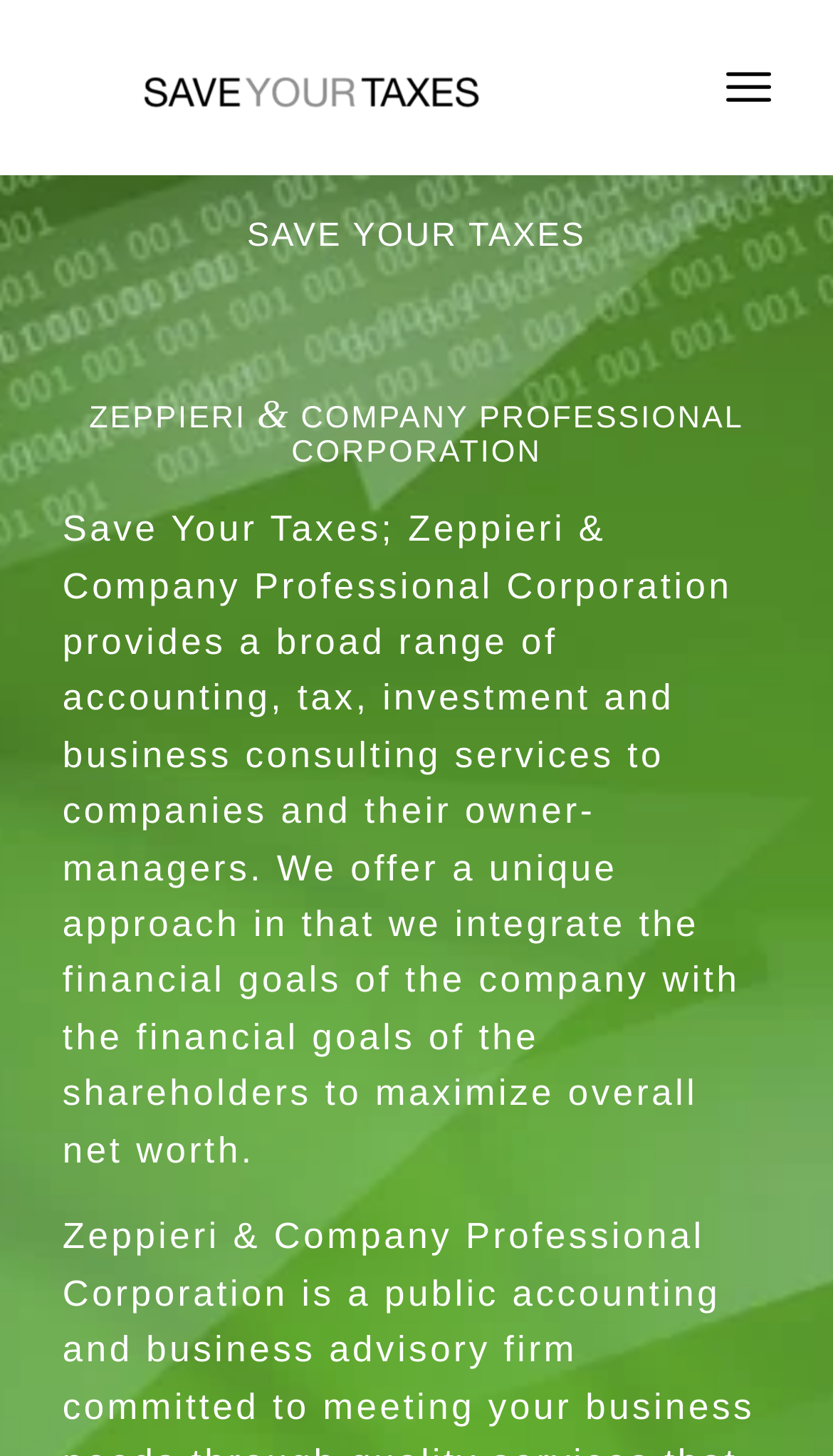Predict the bounding box of the UI element that fits this description: "anushka shetty weight loss pills".

None